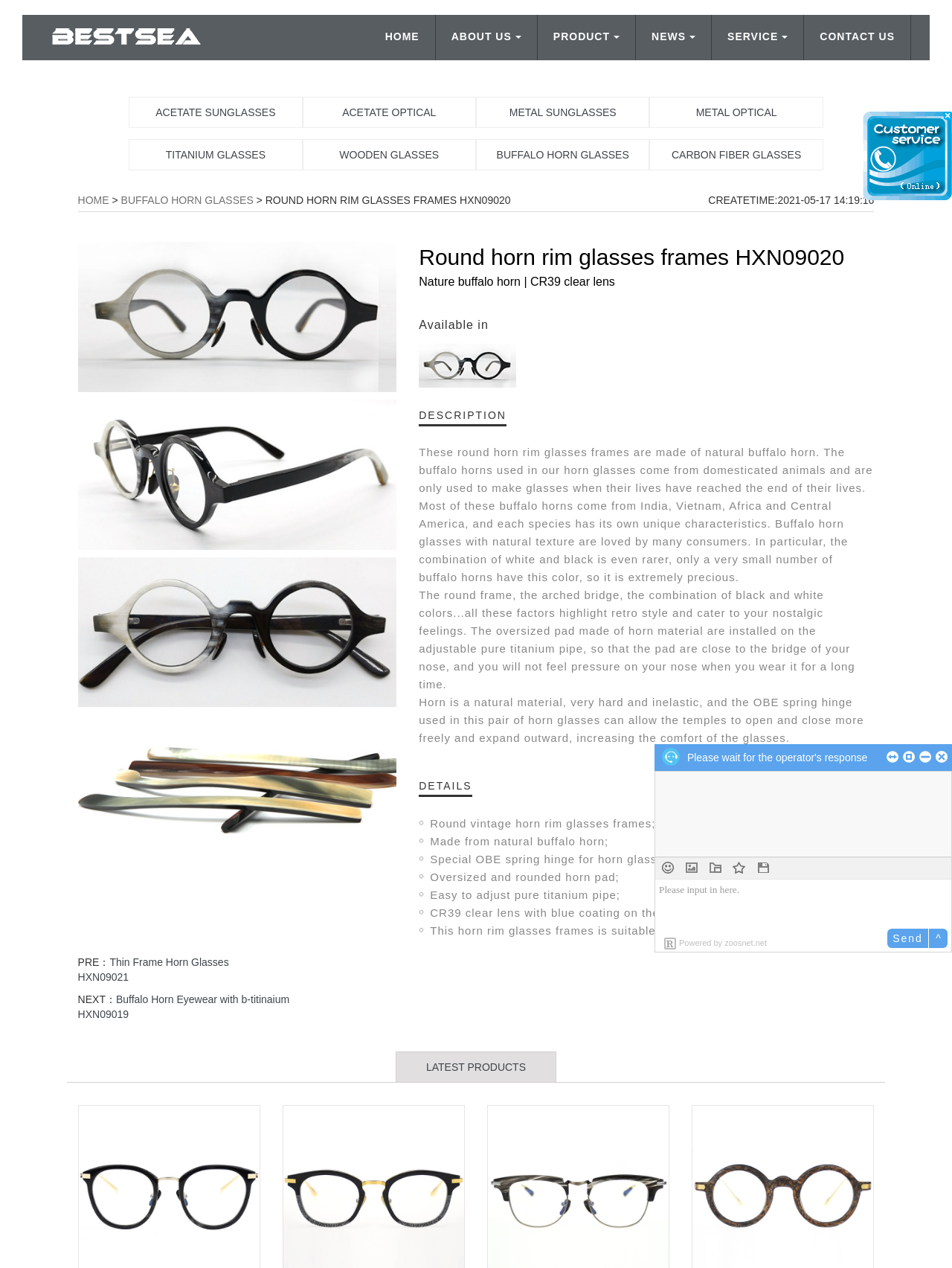Using the given element description, provide the bounding box coordinates (top-left x, top-left y, bottom-right x, bottom-right y) for the corresponding UI element in the screenshot: HOME

[0.388, 0.012, 0.458, 0.048]